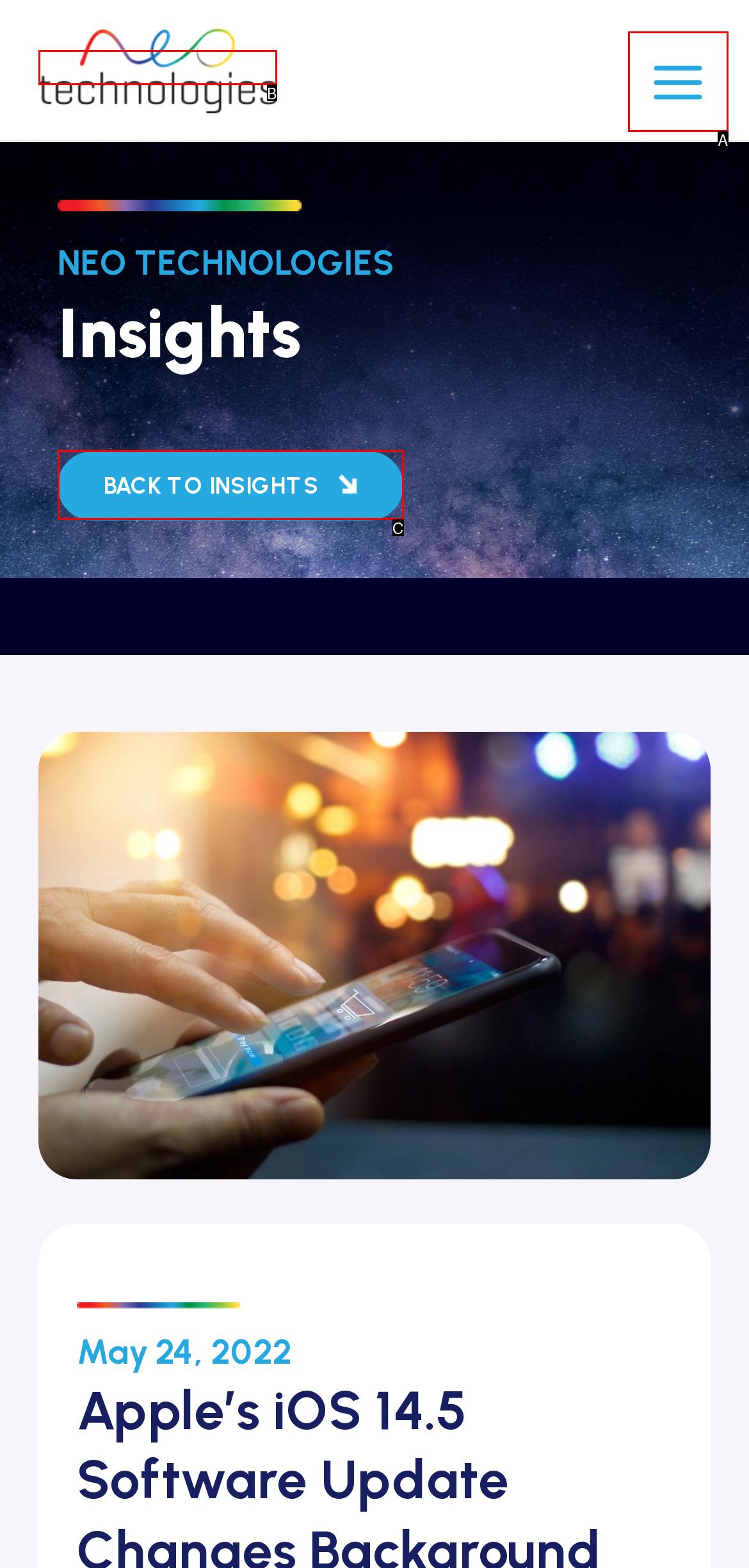Determine which option fits the element description: alt="NEO Technologies"
Answer with the option’s letter directly.

B